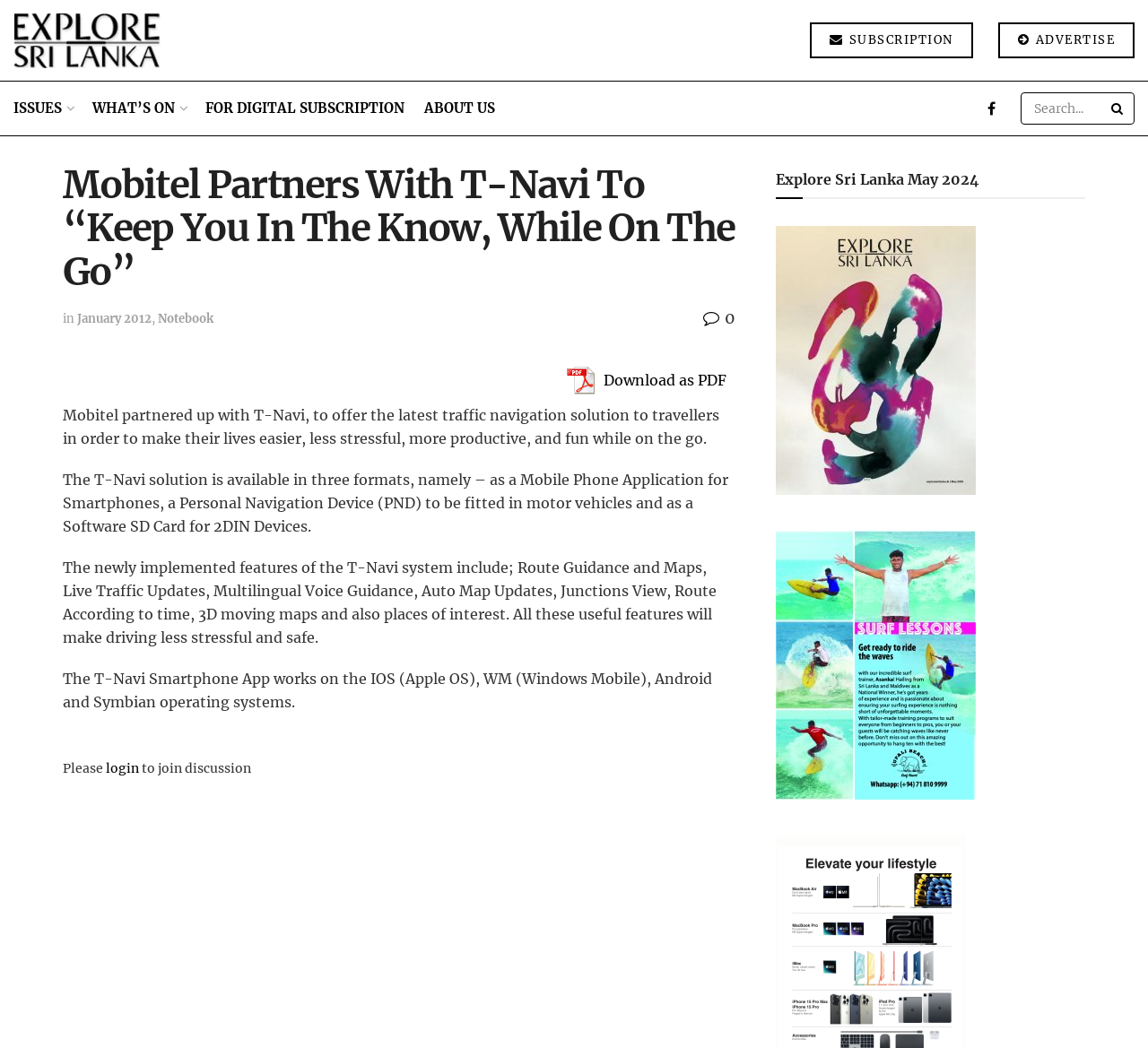What is the purpose of the T-Navi system?
Give a detailed response to the question by analyzing the screenshot.

The webpage mentions that the newly implemented features of the T-Navi system include; Route Guidance and Maps, Live Traffic Updates, Multilingual Voice Guidance, Auto Map Updates, Junctions View, Route According to time, 3D moving maps and also places of interest. All these useful features will make driving less stressful and safe.